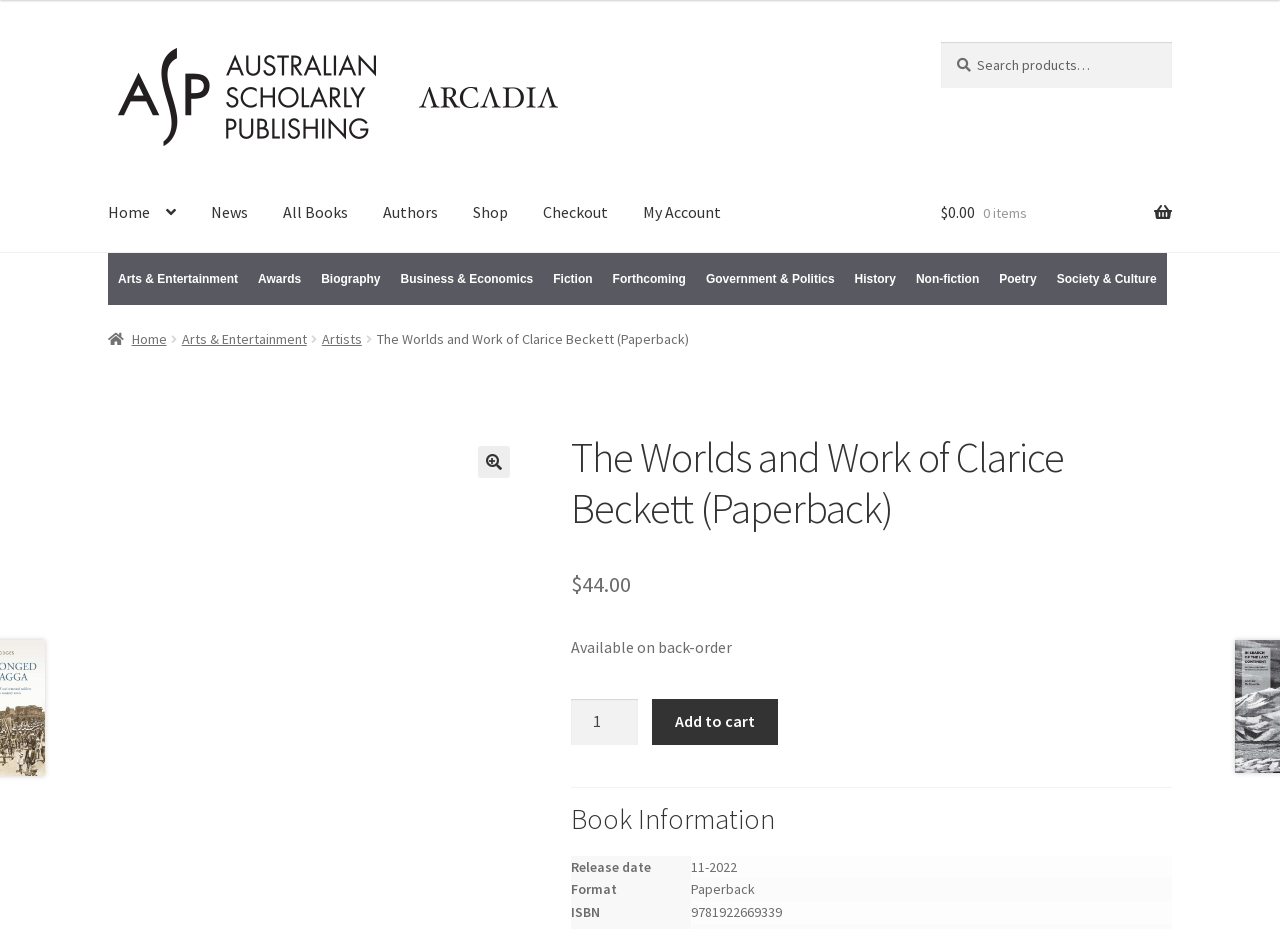Provide the bounding box coordinates in the format (top-left x, top-left y, bottom-right x, bottom-right y). All values are floating point numbers between 0 and 1. Determine the bounding box coordinate of the UI element described as: News

[0.152, 0.188, 0.206, 0.271]